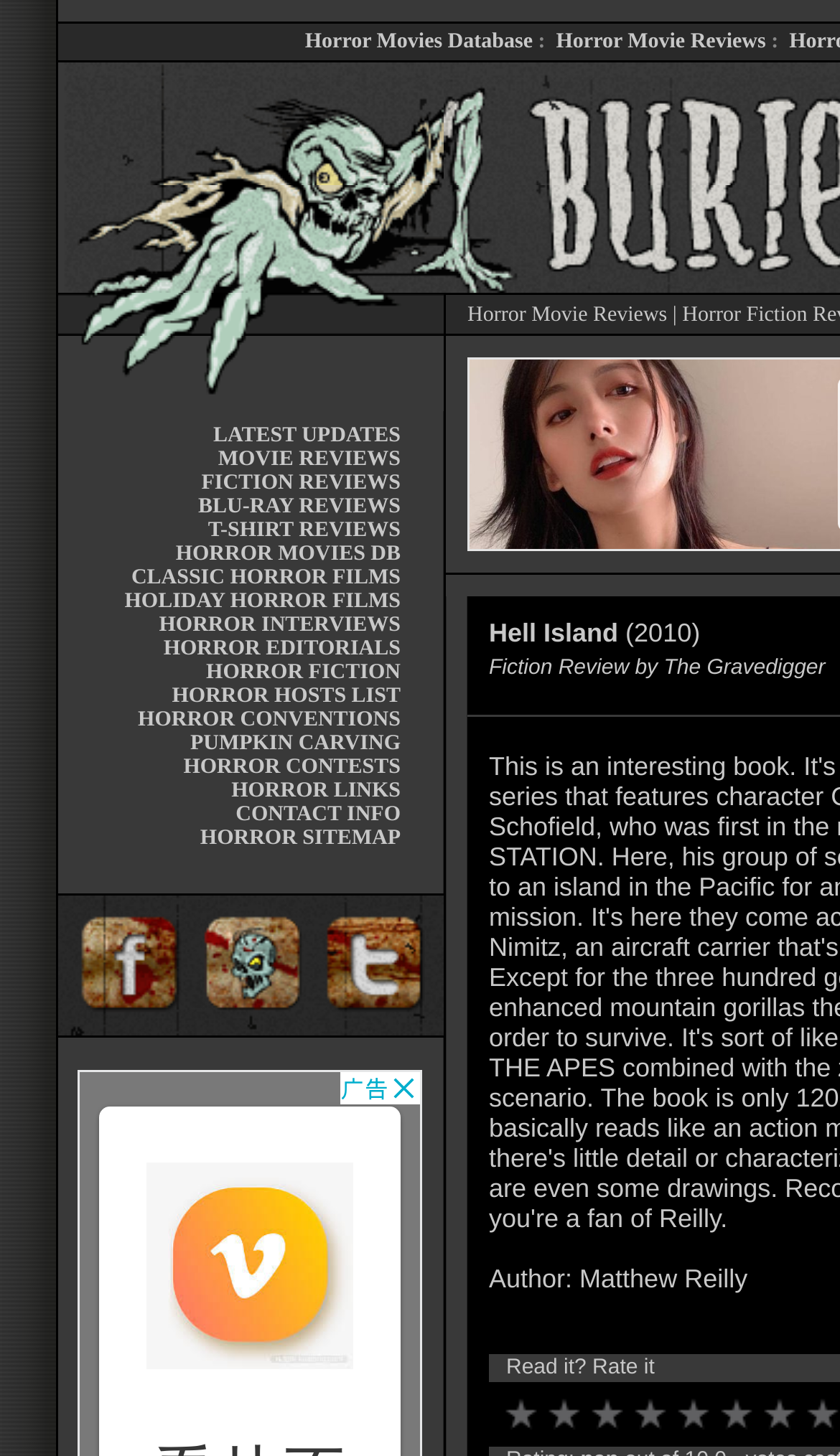Find the bounding box coordinates of the element you need to click on to perform this action: 'Follow Buried.com on Facebook'. The coordinates should be represented by four float values between 0 and 1, in the format [left, top, right, bottom].

[0.069, 0.699, 0.223, 0.716]